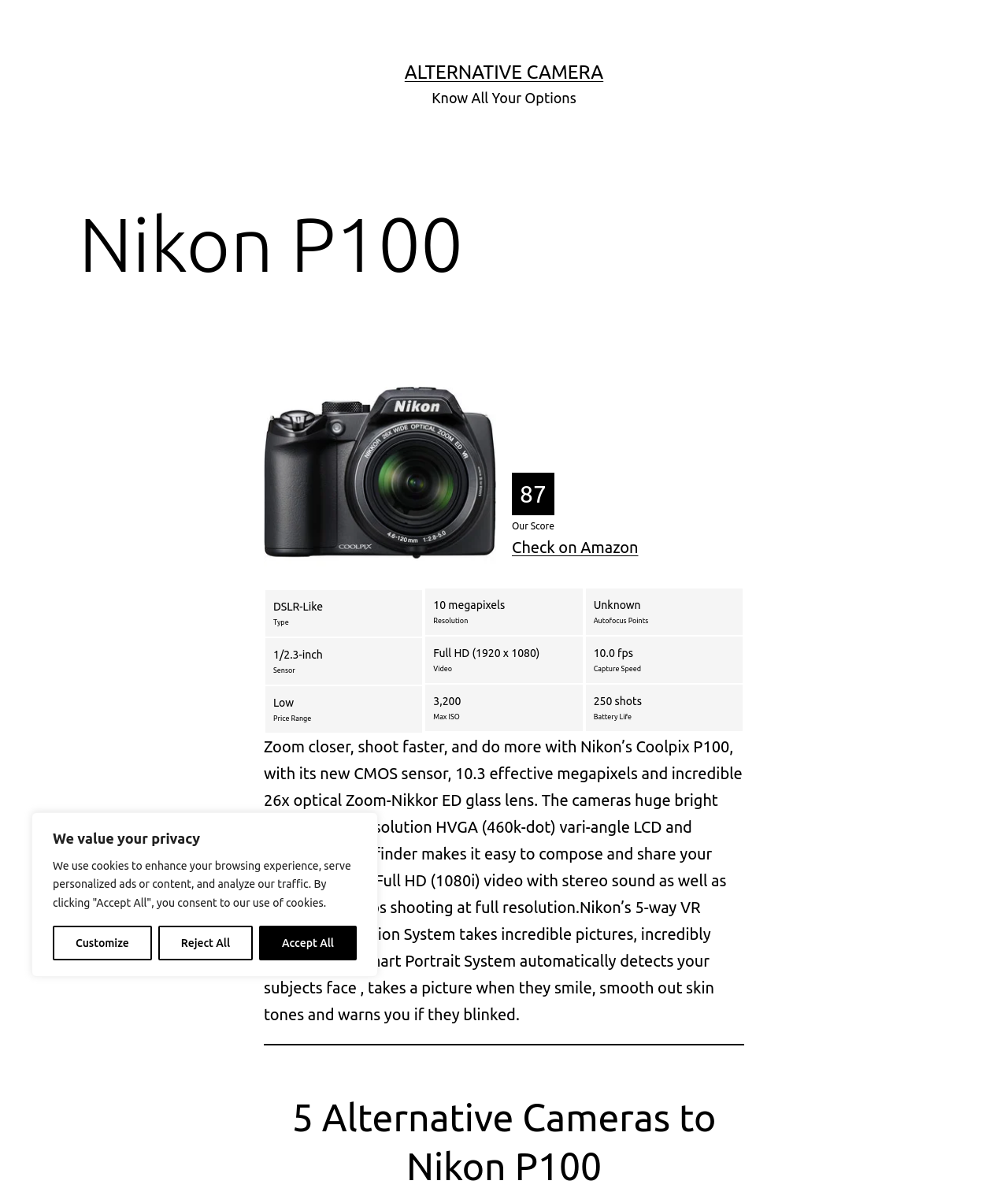Describe every aspect of the webpage in a detailed manner.

The webpage is about finding the best Nikon P100 alternative cameras available in the market. At the top, there is a notification bar with a message about privacy and cookies, accompanied by three buttons: "Customize", "Reject All", and "Accept All". 

Below the notification bar, there is a header section with a link to "ALTERNATIVE CAMERA" and a subtitle "Know All Your Options". 

The main content of the webpage is divided into sections, each describing a camera alternative to Nikon P100. The first section has a heading "Nikon P100" and an image of a camera similar to Nikon P100. Below the image, there are several specifications listed, including the score, type, sensor, price range, resolution, video, max ISO, autofocus points, capture speed, and battery life. 

Following the specifications, there is a detailed description of the Nikon P100 camera, highlighting its features such as CMOS sensor, optical zoom, LCD screen, and image stabilization system. 

Finally, there is a heading "5 Alternative Cameras to Nikon P100" which suggests that the webpage will provide information about five alternative cameras to Nikon P100.